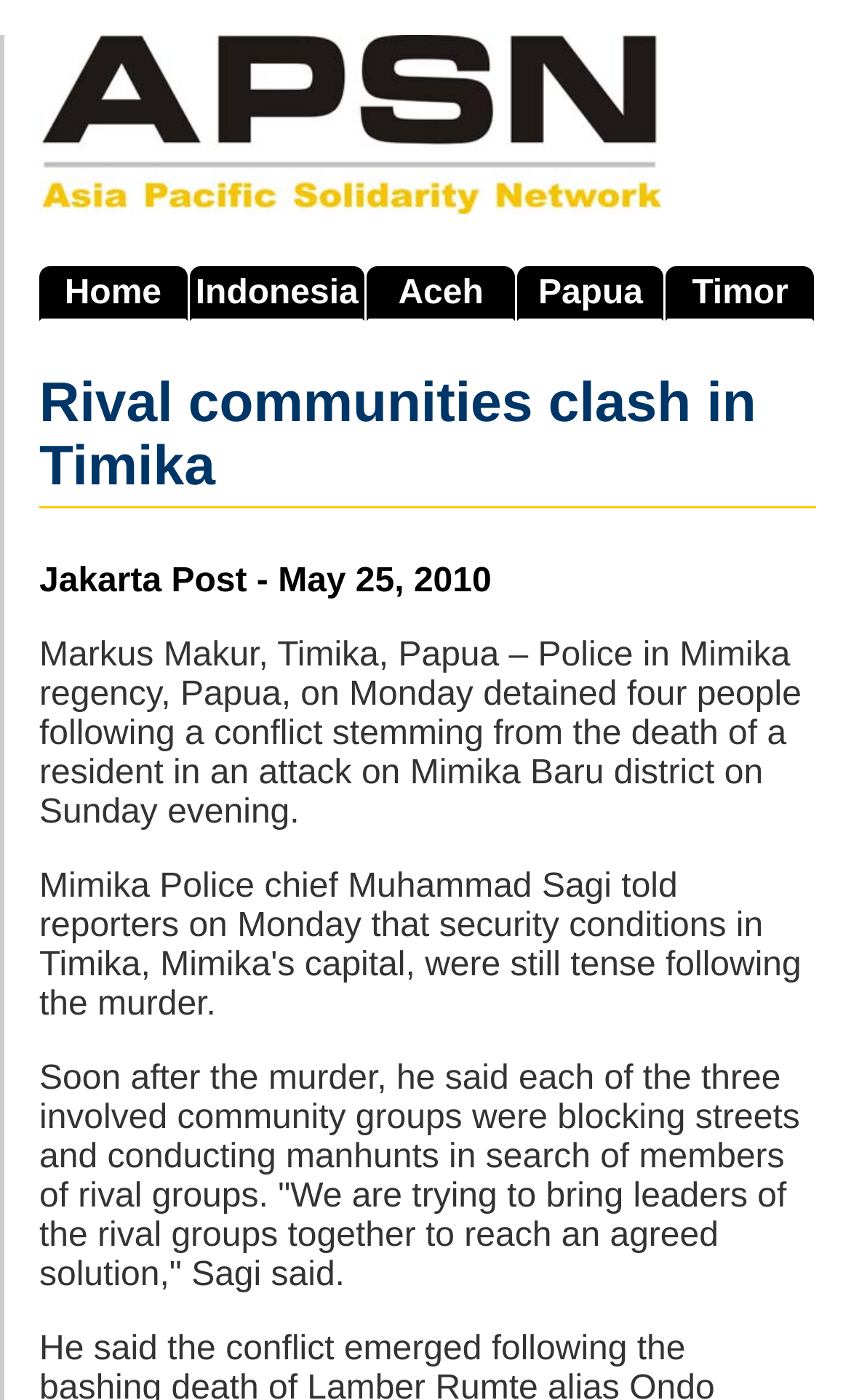Please answer the following question using a single word or phrase: 
How many people were detained by the police?

4